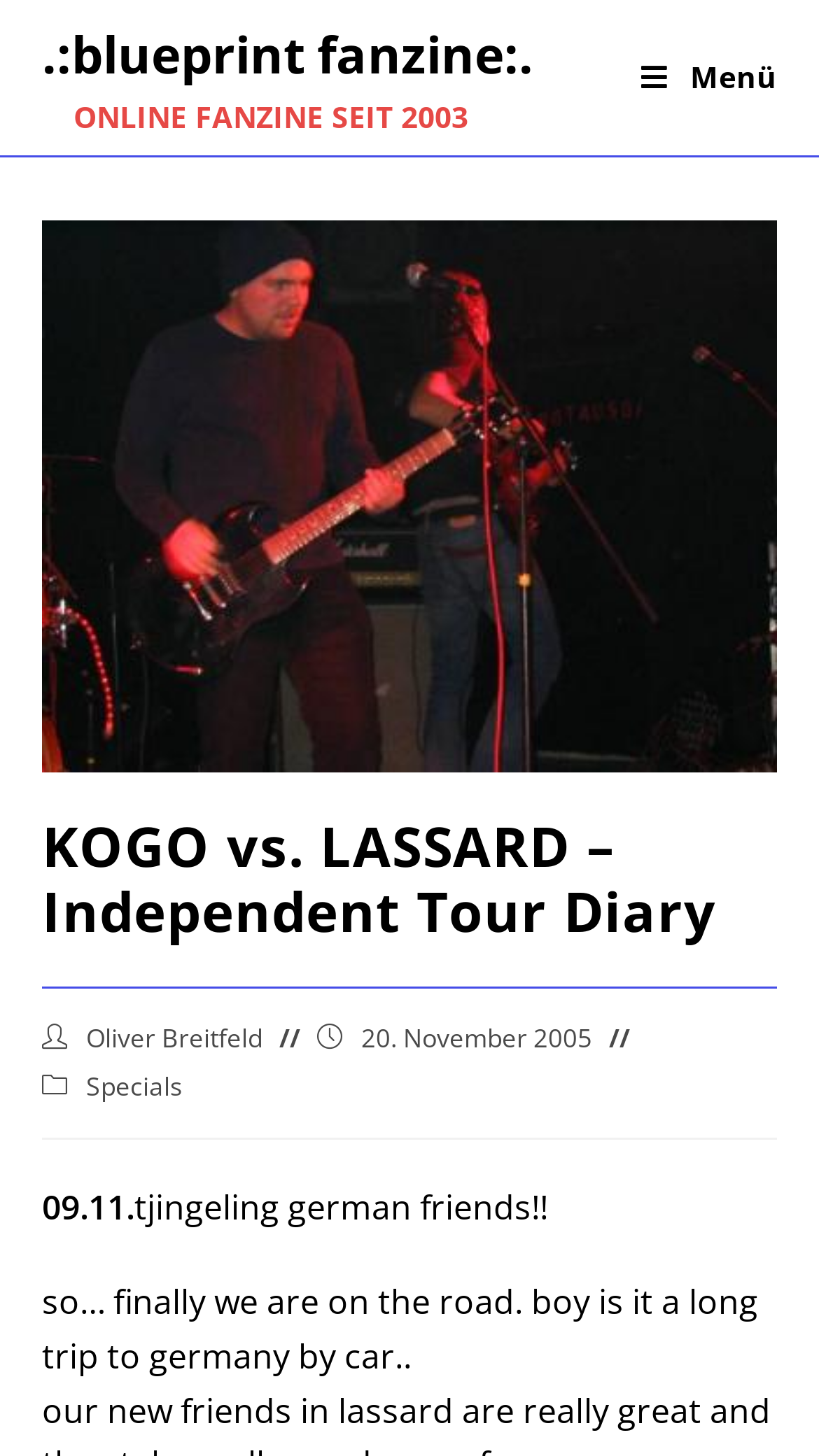Give a detailed explanation of the elements present on the webpage.

This webpage appears to be a blog post or diary entry from a music tour. At the top, there is a navigation link to a mobile menu and a logo or title image with the text "You are currently viewing KOGO vs. LASSARD – Independent Tour Diary". 

Below the navigation link, there is a header section with the title "KOGO vs. LASSARD – Independent Tour Diary". 

On the left side, there is a section with metadata about the post, including the author's name "Oliver Breitfeld", the publication date "20. November 2005", and the category "Specials". 

The main content of the post starts with a date "09.11." followed by a brief message "tjingeling german friends!!" and then a short paragraph describing the long trip to Germany by car.